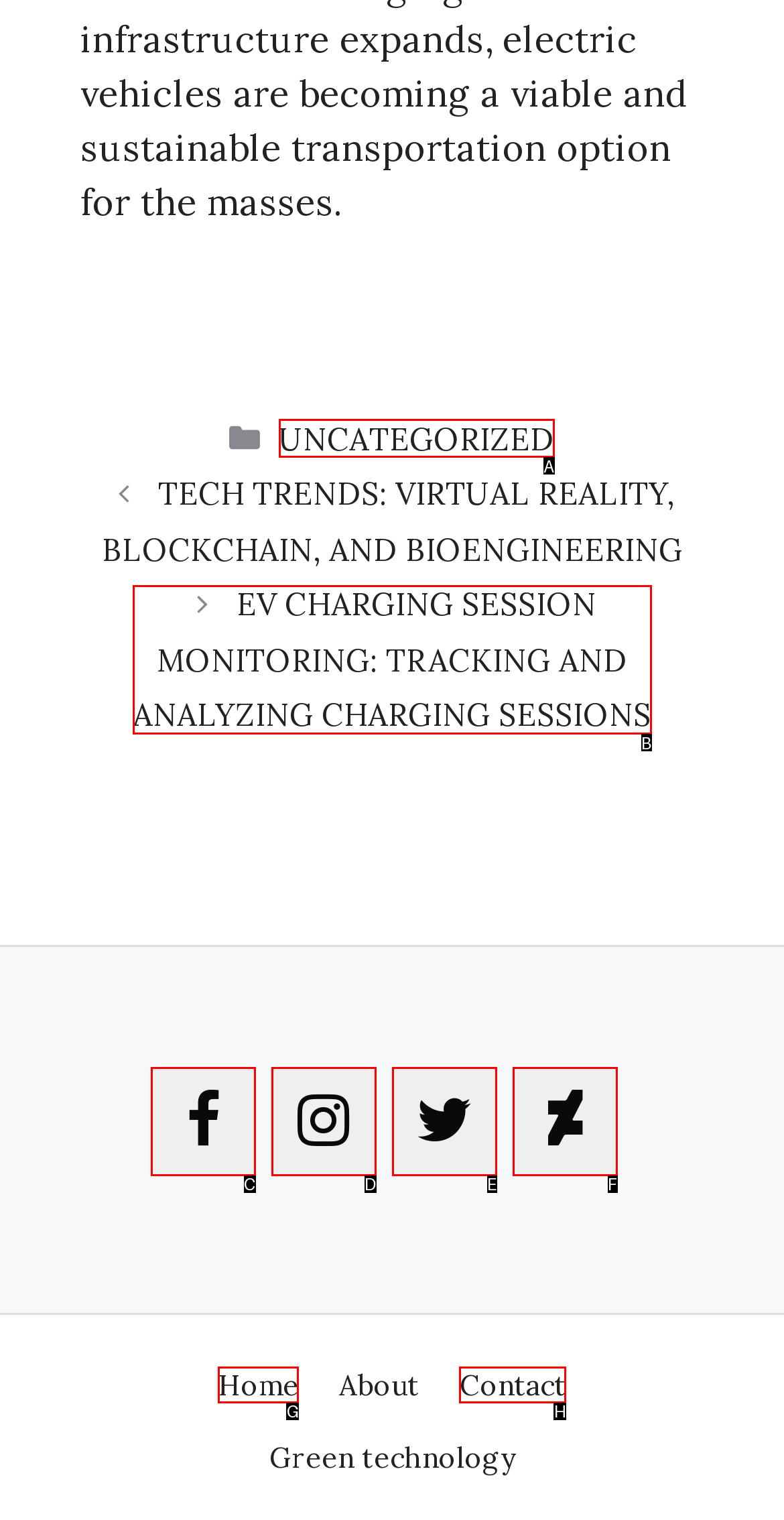Which option should be clicked to complete this task: View uncategorized posts
Reply with the letter of the correct choice from the given choices.

A